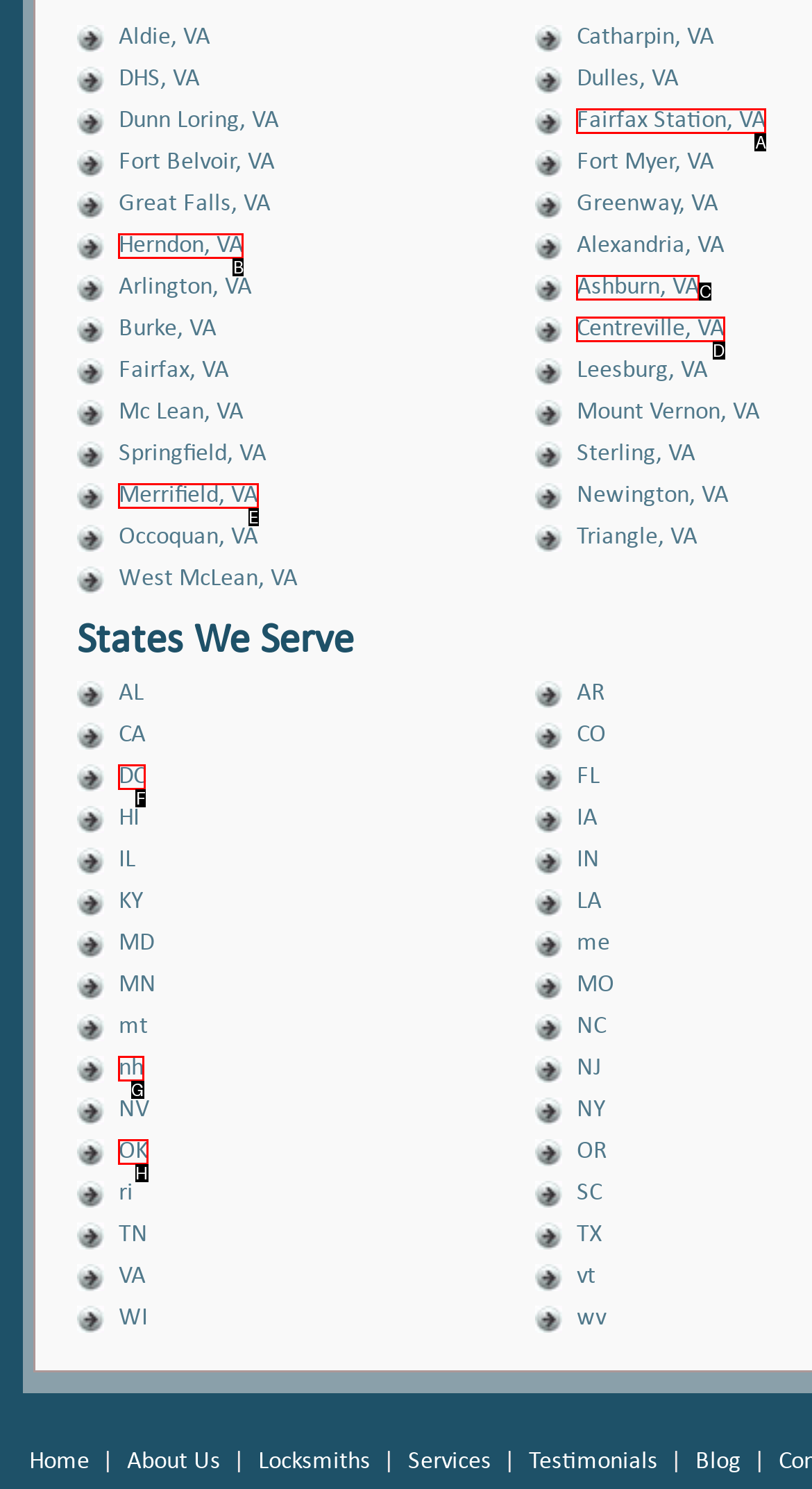Which HTML element fits the description: Merrifield, VA? Respond with the letter of the appropriate option directly.

E